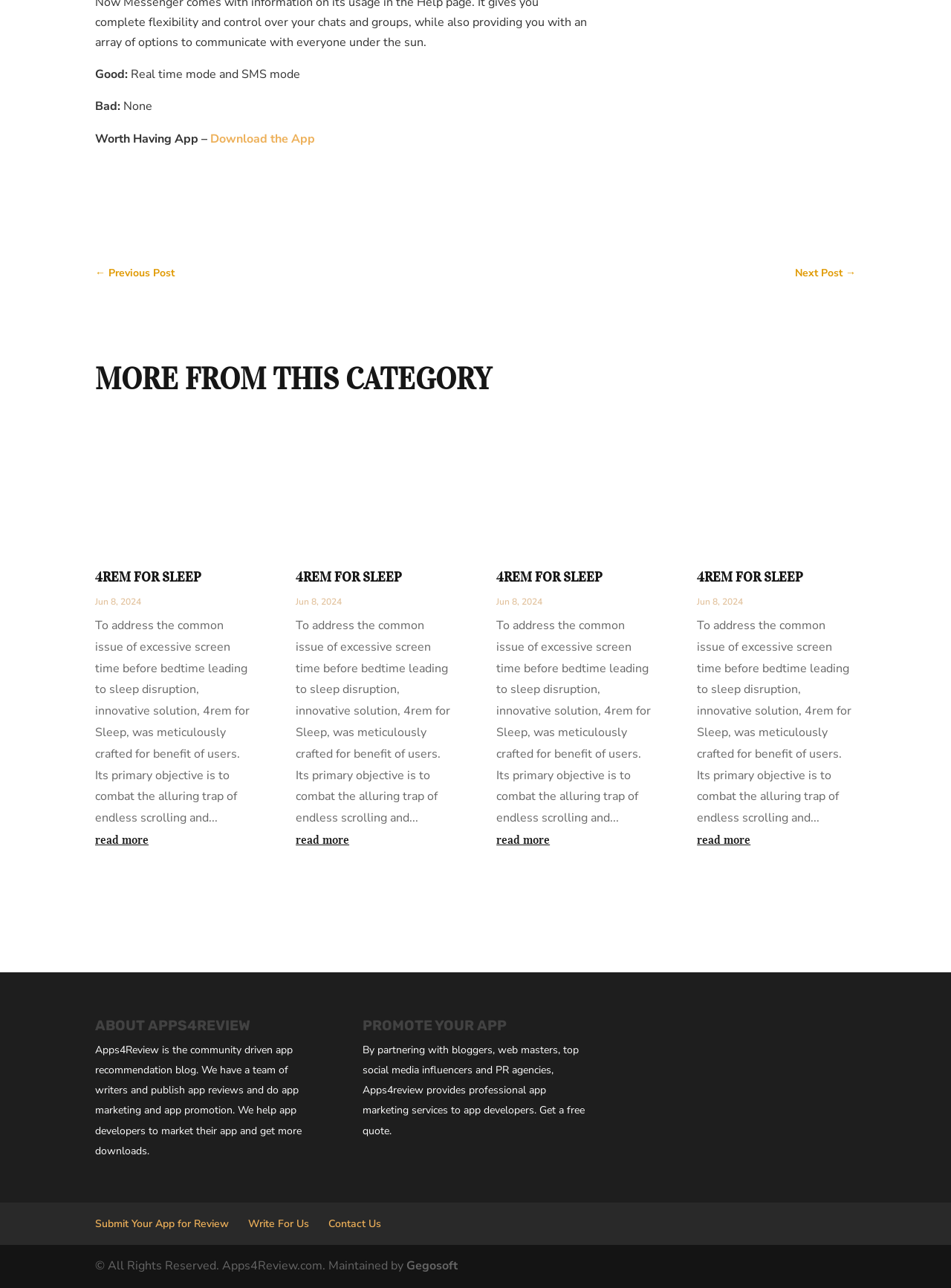Locate the bounding box coordinates of the element you need to click to accomplish the task described by this instruction: "Write For Us".

[0.261, 0.945, 0.325, 0.956]